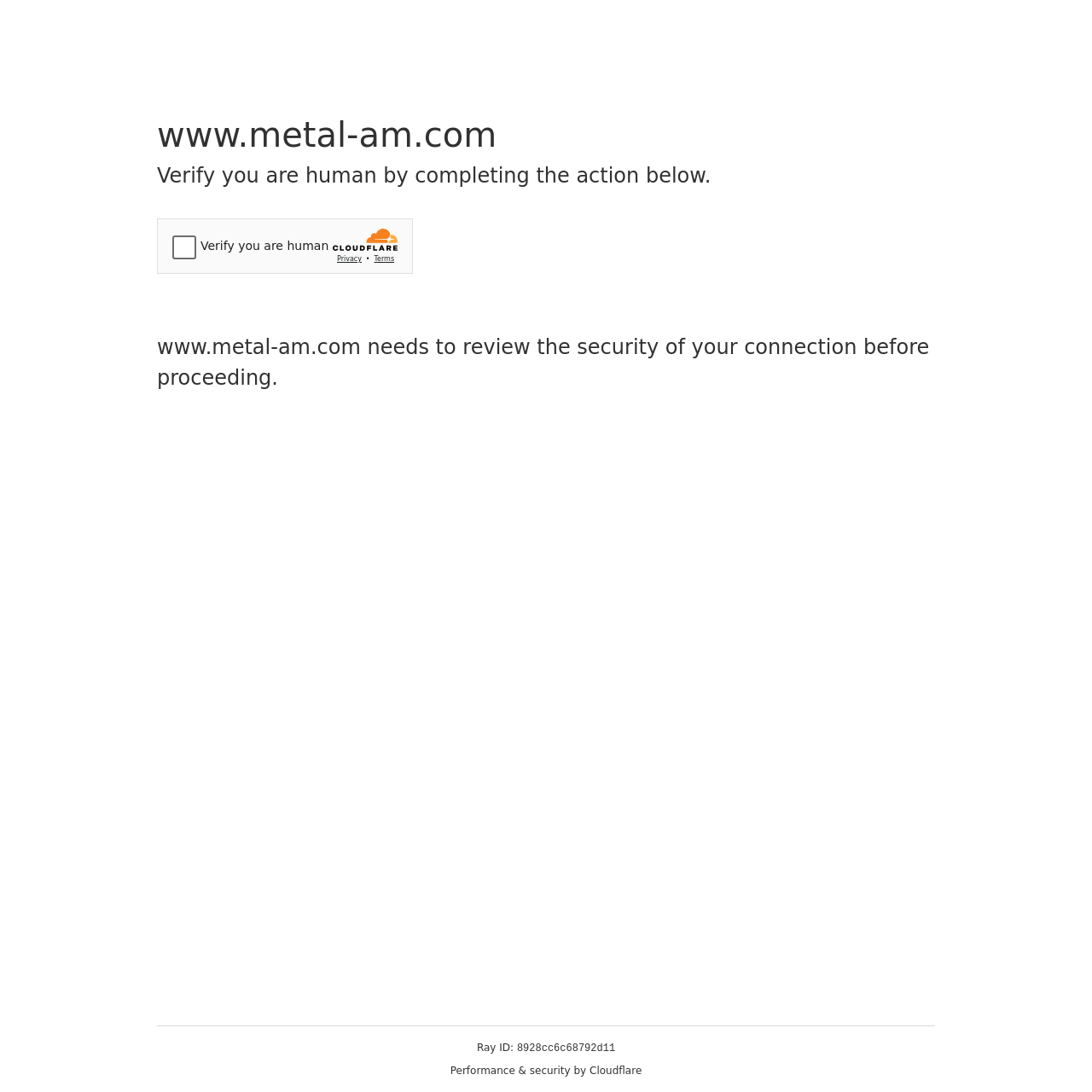Give a full account of the webpage's elements and their arrangement.

The webpage appears to be a security verification page. At the top, there is a main heading that reads "www.metal-am.com". Below this heading, another heading instructs the user to "Verify you are human by completing the action below." 

To the right of these headings, there is an iframe containing a Cloudflare security challenge, which takes up a significant portion of the top section of the page. 

Below the iframe, there is a paragraph of text that explains the purpose of the security verification, stating that "www.metal-am.com needs to review the security of your connection before proceeding." 

At the bottom of the page, there is a section containing three lines of text. The first line reads "Ray ID:", followed by a string of alphanumeric characters on the next line. The last line of text at the bottom of the page is "Performance & security by Cloudflare".